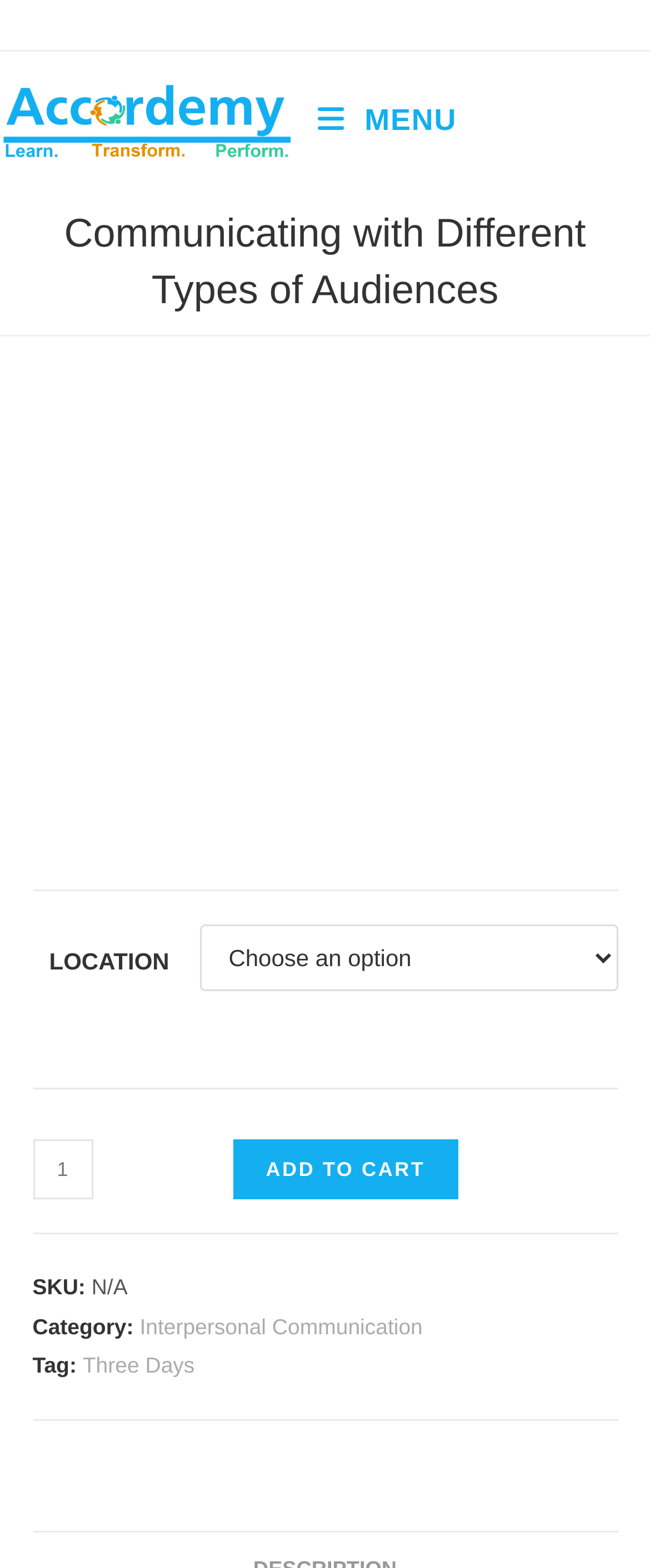Please identify the coordinates of the bounding box for the clickable region that will accomplish this instruction: "Select a location".

[0.296, 0.59, 0.95, 0.632]